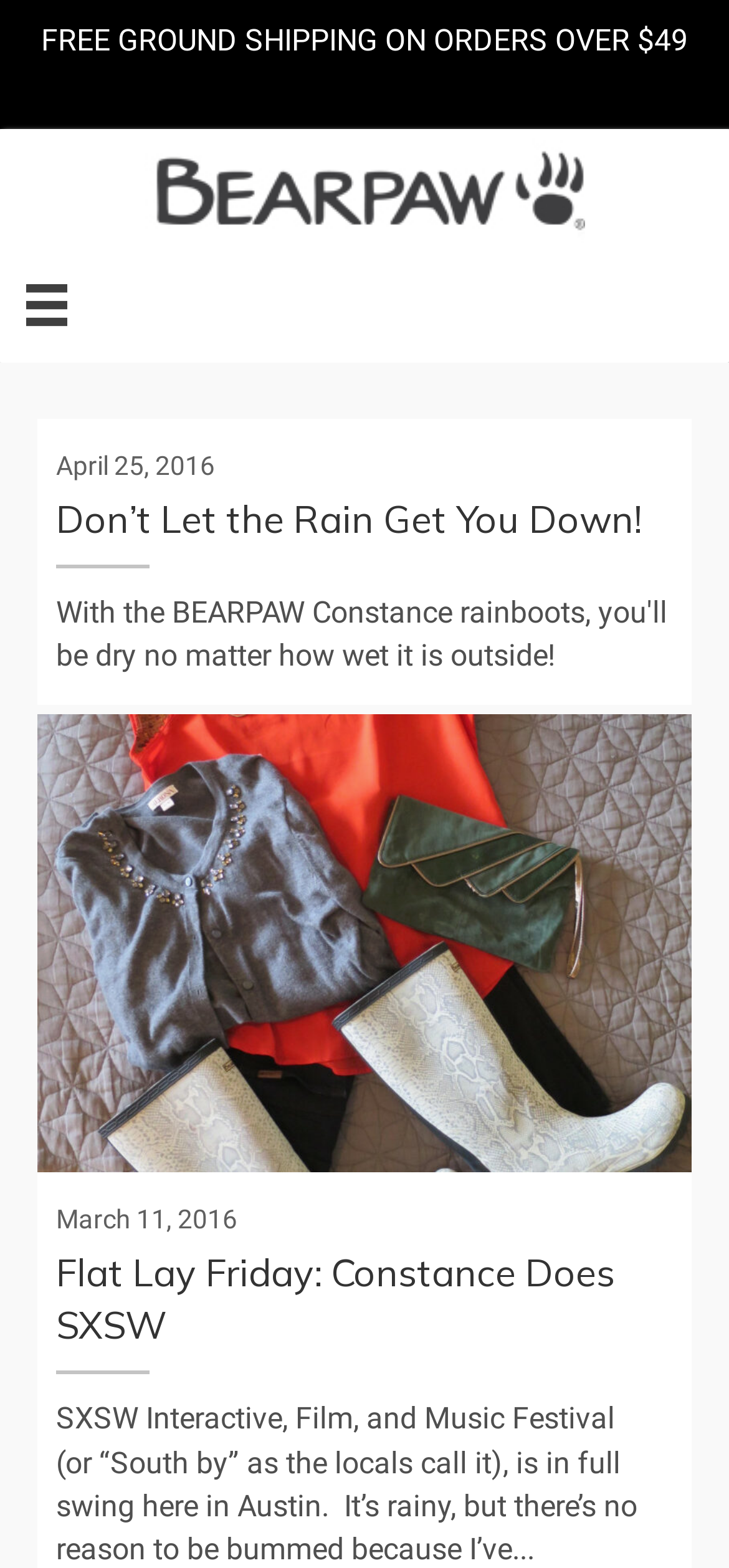What is the brand name of the website?
Kindly offer a detailed explanation using the data available in the image.

The answer can be found in the link element 'BEARPAW' at the top of the webpage, which is also accompanied by an image element with the same name, indicating that BEARPAW is the brand name of the website.